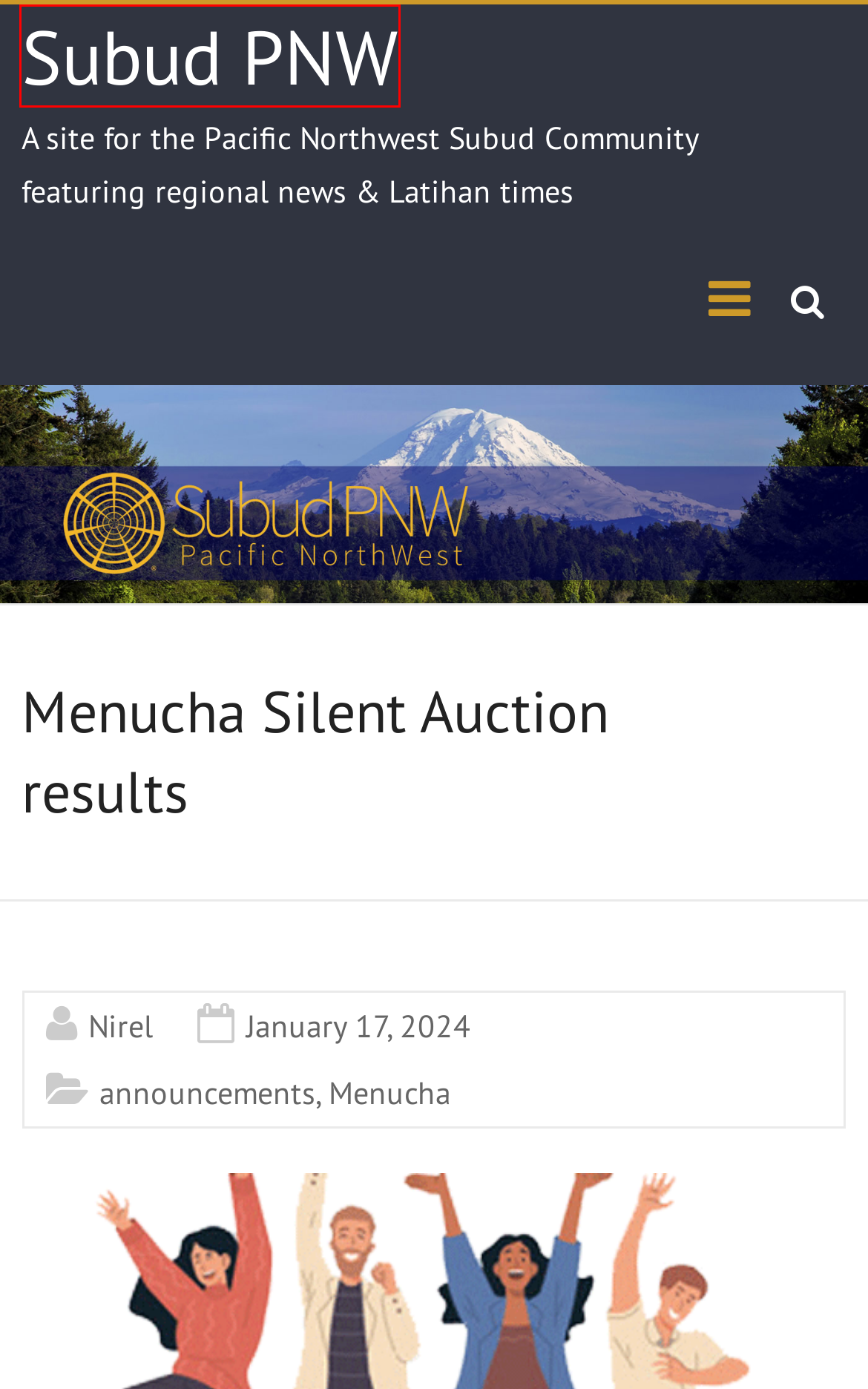Examine the screenshot of a webpage with a red bounding box around an element. Then, select the webpage description that best represents the new page after clicking the highlighted element. Here are the descriptions:
A. Menucha – Subud PNW
B. Menucha 2016 – Subud PNW
C. Nirel – Subud PNW
D. Subud PNW 2018 Regional Congress Minutes – Subud PNW
E. July 2017 – Subud PNW
F. Subud PNW – A site for the Pacific Northwest Subud Community featuring regional news & Latihan times
G. Report from Subud Bellingham/Skagit Valley for the 2018 PNW Congress – Subud PNW
H. announcements – Subud PNW

F